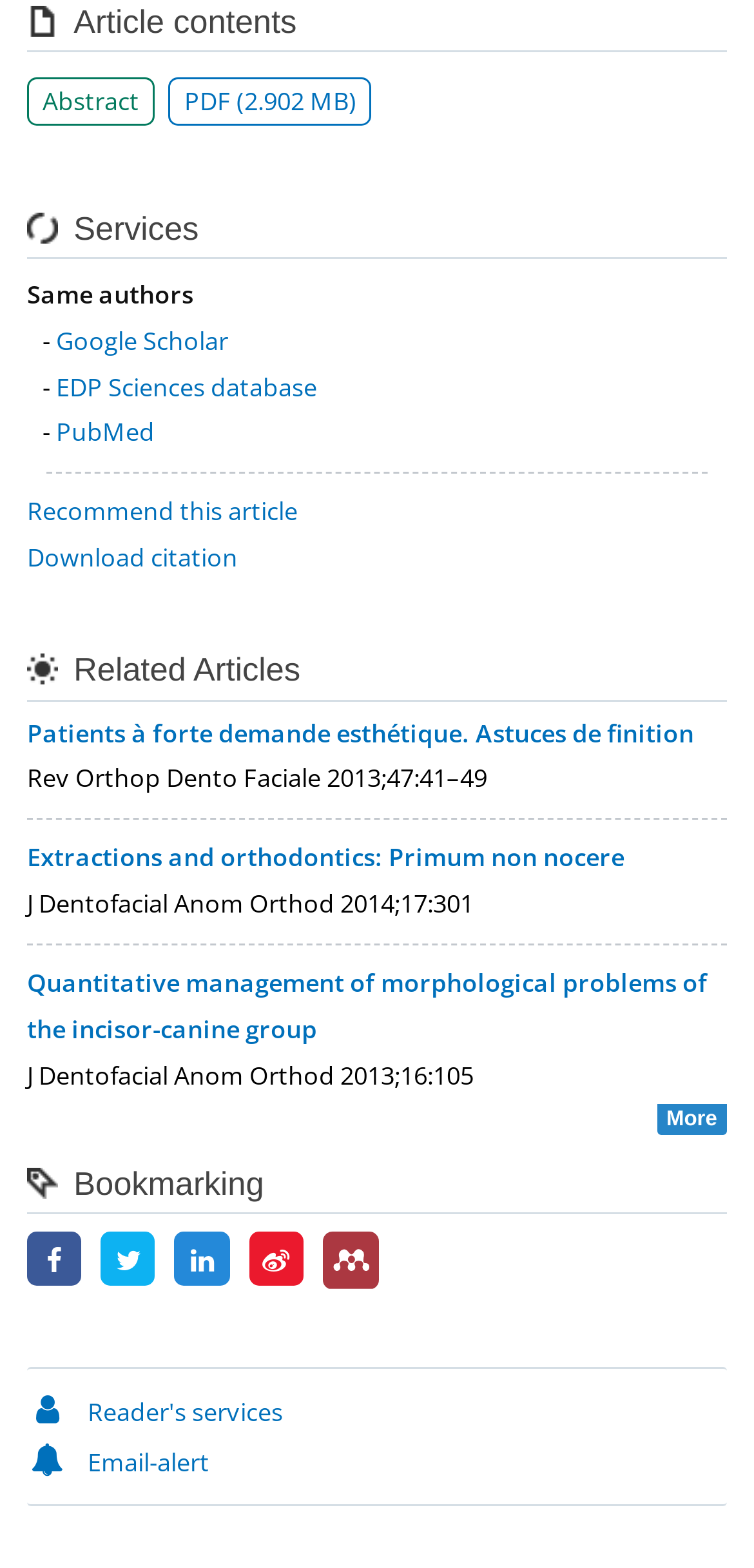Could you provide the bounding box coordinates for the portion of the screen to click to complete this instruction: "View more related articles"?

[0.871, 0.704, 0.964, 0.724]